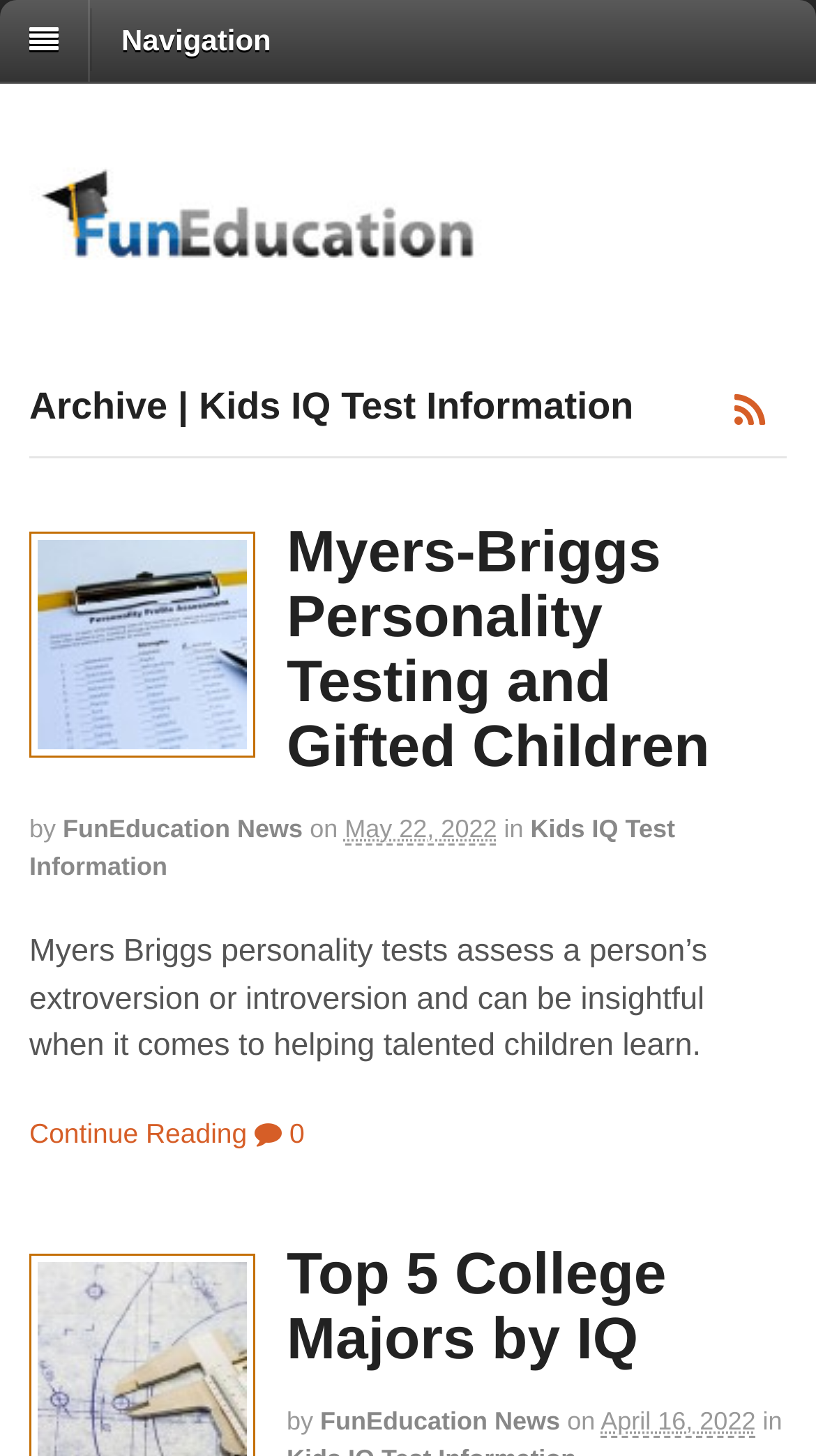How many articles are on this page?
Look at the screenshot and respond with a single word or phrase.

2